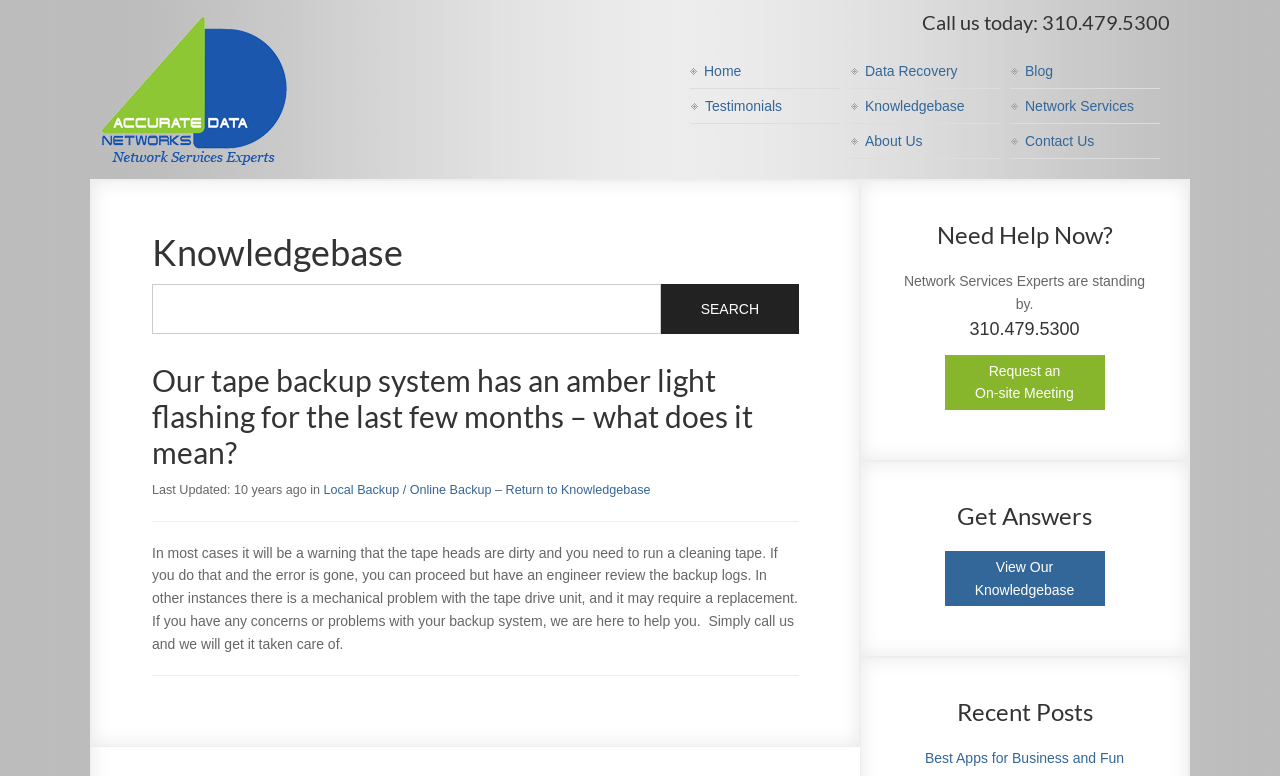Explain the webpage's layout and main content in detail.

The webpage is about a knowledgebase article discussing the meaning of an amber light flashing on a tape backup system. At the top left corner, there is a logo of "Accurate Data Networks" with a link to the homepage. Next to the logo, there is a navigation menu with links to various sections of the website, including "Home", "Data Recovery", "Blog", and more.

Below the navigation menu, there is a main content area with a search bar at the top, allowing users to search for knowledgebase articles. The search bar consists of a textbox and a "Search" button.

The main article is titled "Our tape backup system has an amber light flashing for the last few months – what does it mean?" and is located below the search bar. The article has a heading, a timestamp indicating when it was last updated, and a brief description of the issue. The description explains that the amber light is usually a warning that the tape heads are dirty and need to be cleaned, but in some cases, it may indicate a mechanical problem with the tape drive unit.

To the right of the main content area, there is a primary sidebar with several sections. The top section is titled "Need Help Now?" and has a phone number and a link to request an on-site meeting. Below that, there is a section titled "Get Answers" with a link to view the knowledgebase. The final section is titled "Recent Posts" and has a link to a recent blog post.

Overall, the webpage is focused on providing information and resources related to data recovery and network services, with a specific article discussing the meaning of an amber light on a tape backup system.